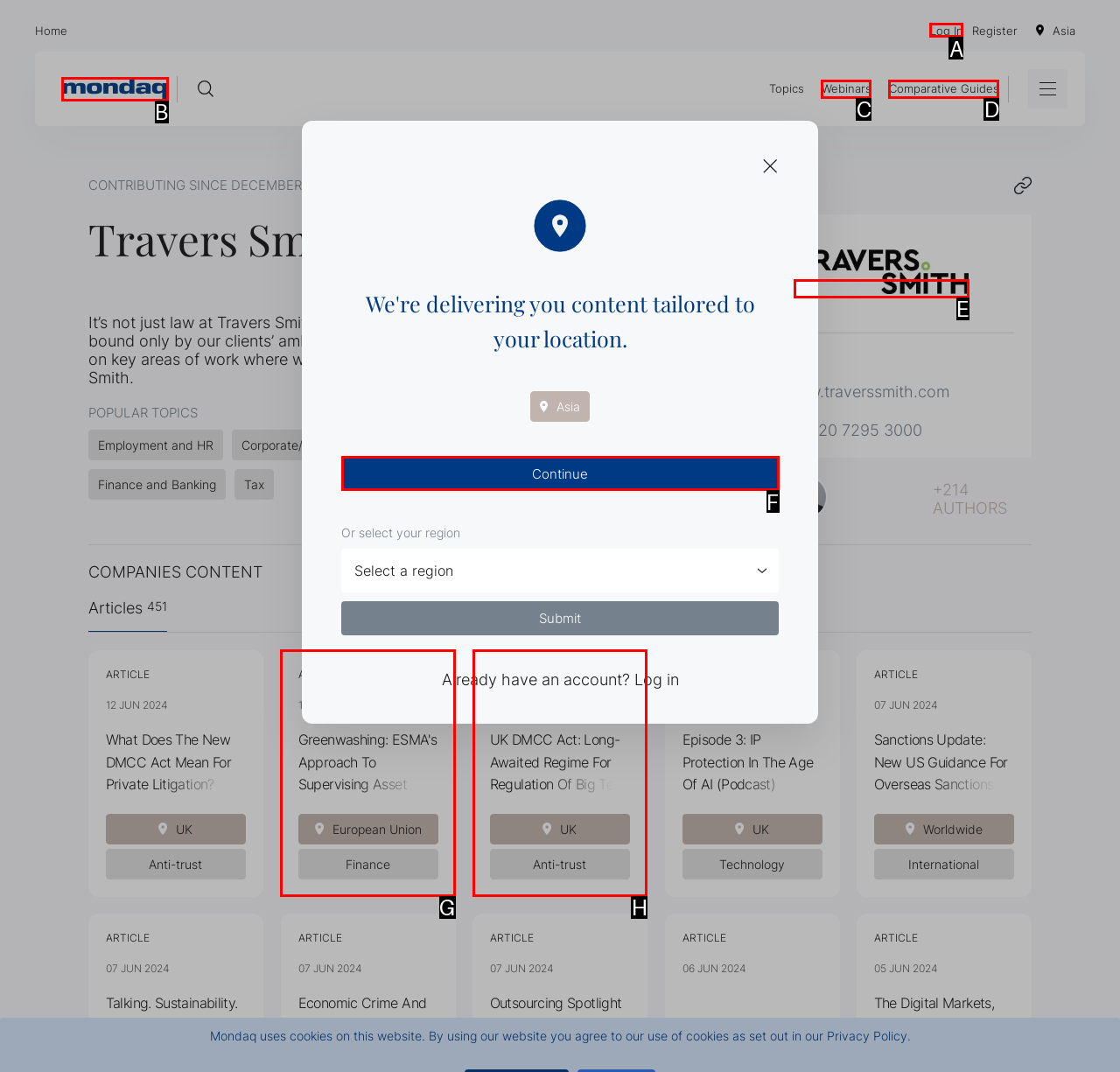Select the HTML element that needs to be clicked to perform the task: Click the Mondaq homepage link. Reply with the letter of the chosen option.

B